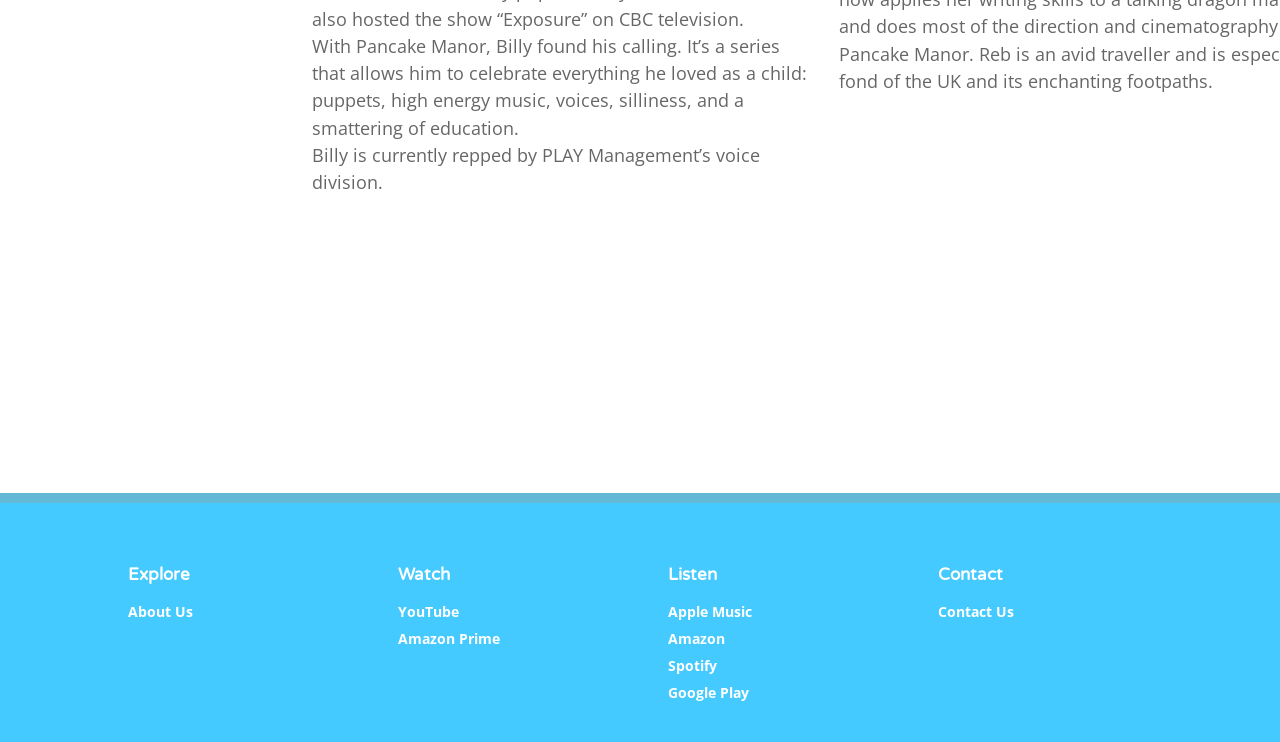Please provide a detailed answer to the question below by examining the image:
What is Billy's profession?

Based on the text 'Billy is currently repped by PLAY Management’s voice division.', it can be inferred that Billy is a voice actor.